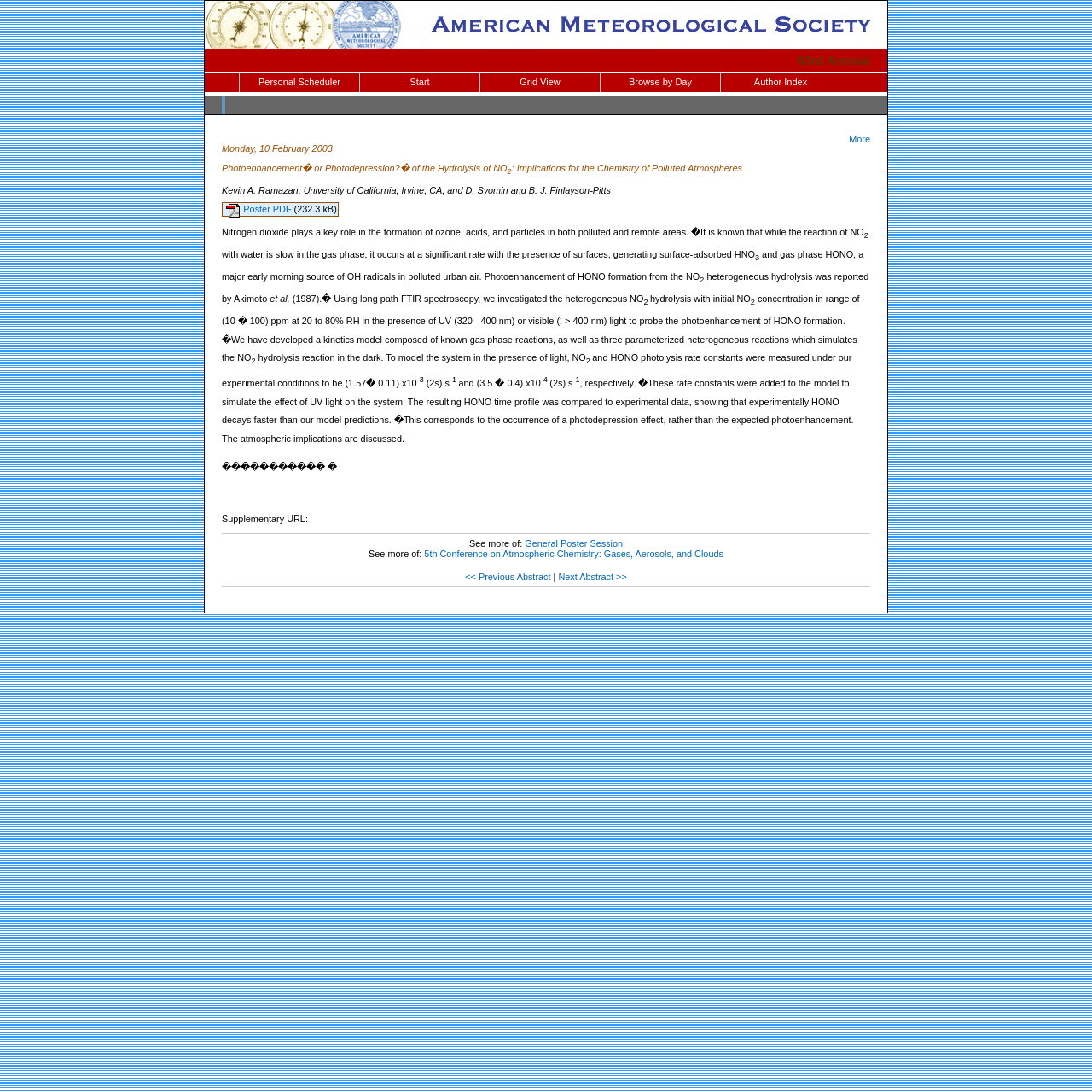Please identify the bounding box coordinates of the element's region that should be clicked to execute the following instruction: "Open the personal scheduler". The bounding box coordinates must be four float numbers between 0 and 1, i.e., [left, top, right, bottom].

[0.22, 0.067, 0.329, 0.084]